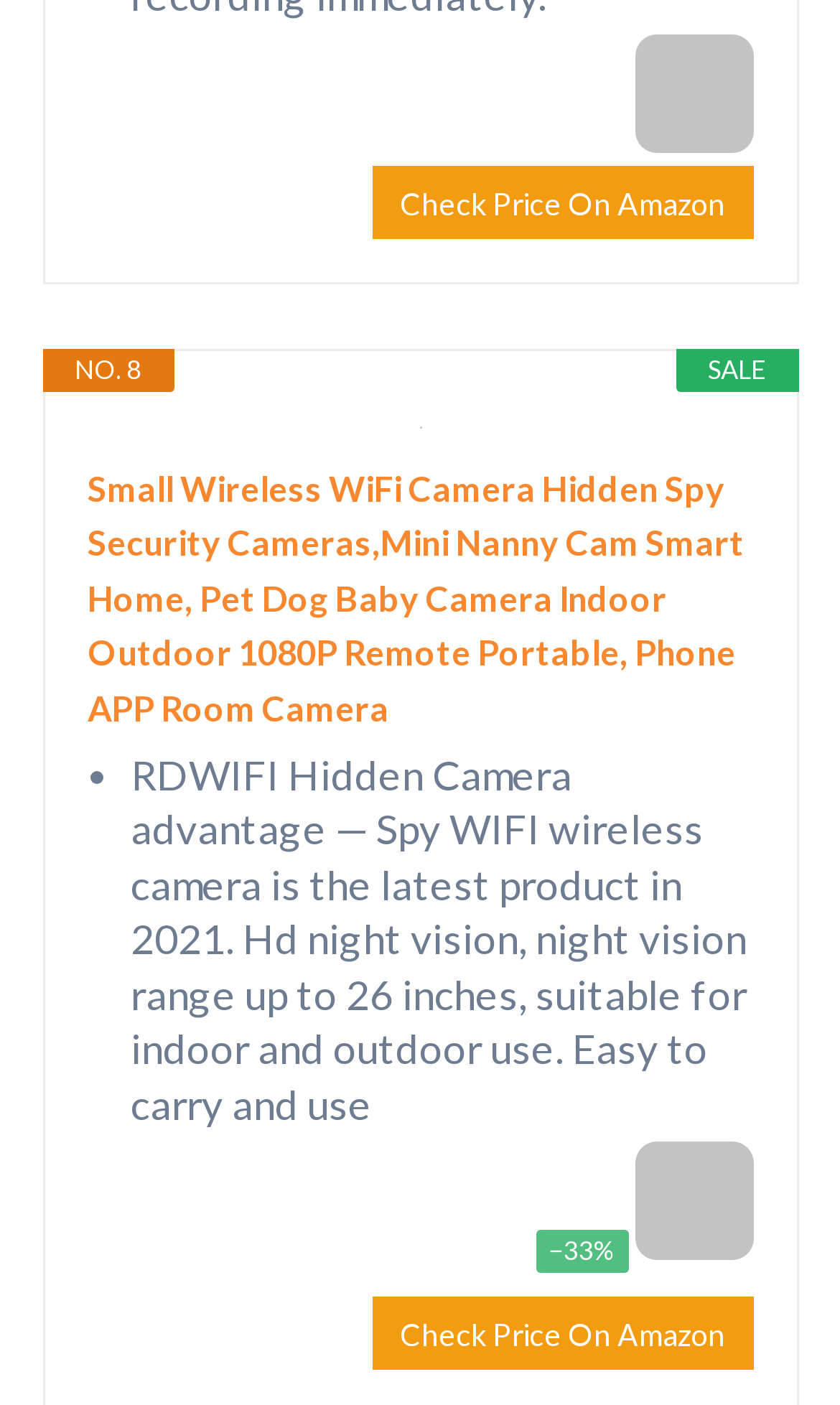Is the product an Amazon Prime product?
Offer a detailed and full explanation in response to the question.

I found multiple link elements with the text 'Amazon Prime' at different coordinates, which suggests that the product is an Amazon Prime product.